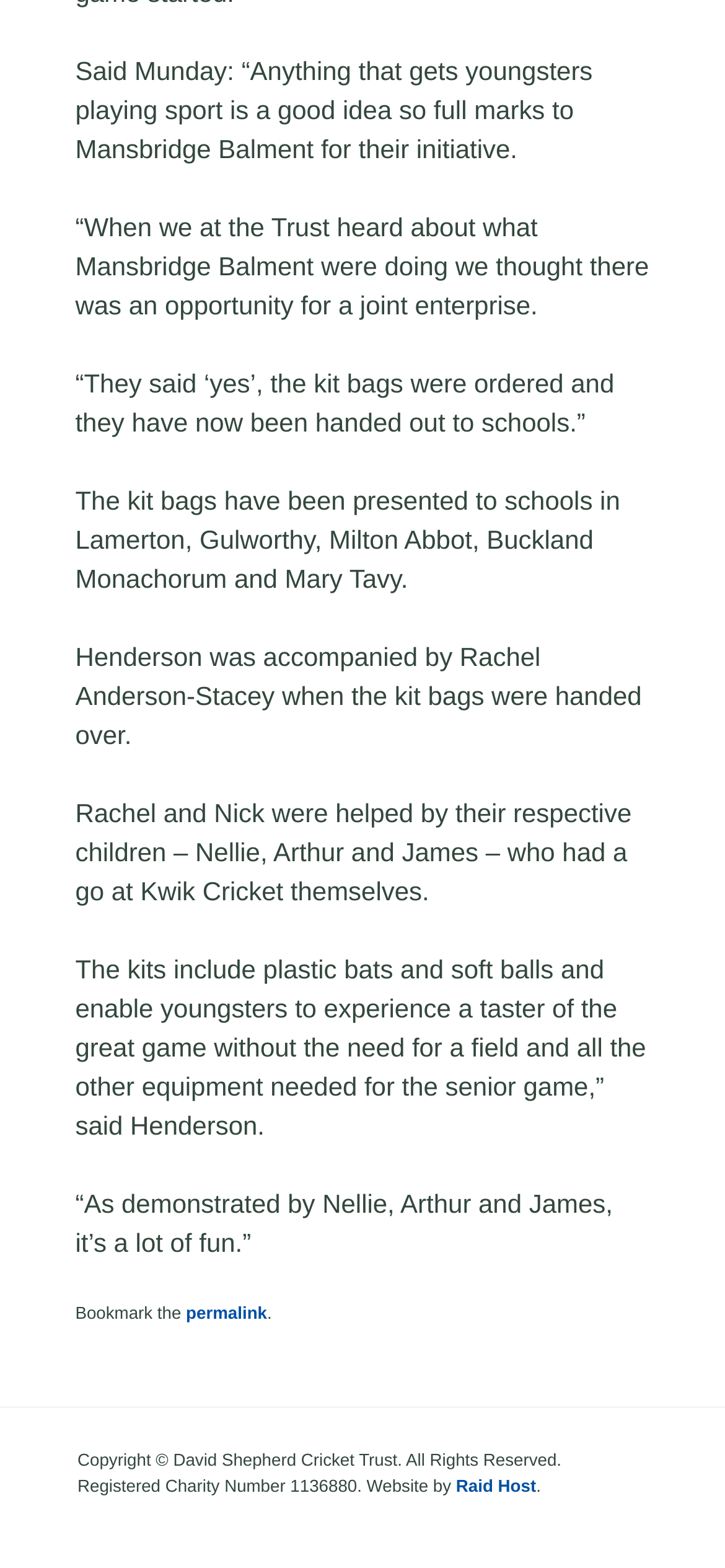Identify the bounding box for the UI element described as: "aria-label="facebook" title="Facebook"". Ensure the coordinates are four float numbers between 0 and 1, formatted as [left, top, right, bottom].

None